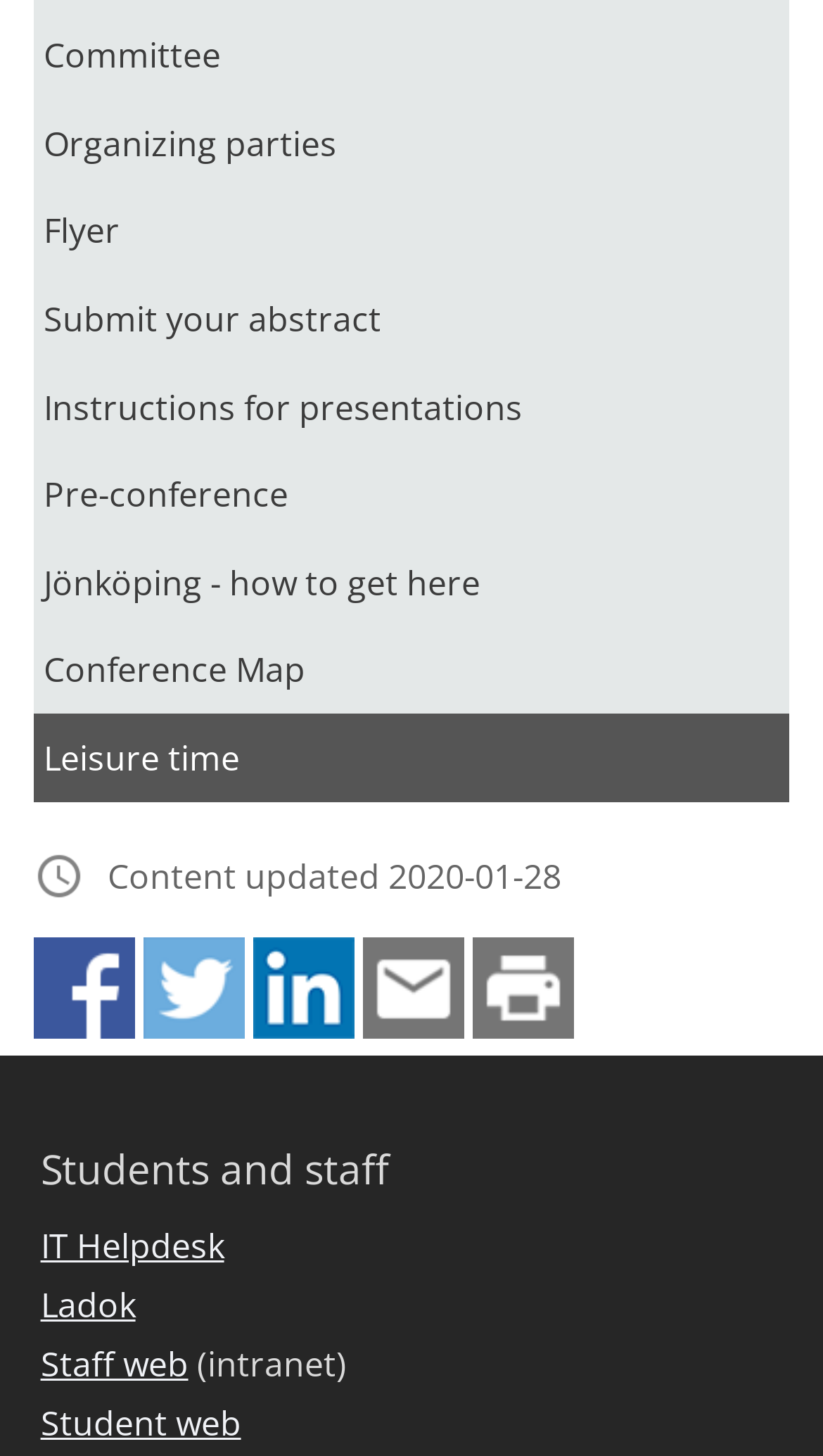Determine the bounding box coordinates of the section I need to click to execute the following instruction: "Submit your abstract". Provide the coordinates as four float numbers between 0 and 1, i.e., [left, top, right, bottom].

[0.041, 0.189, 0.742, 0.249]